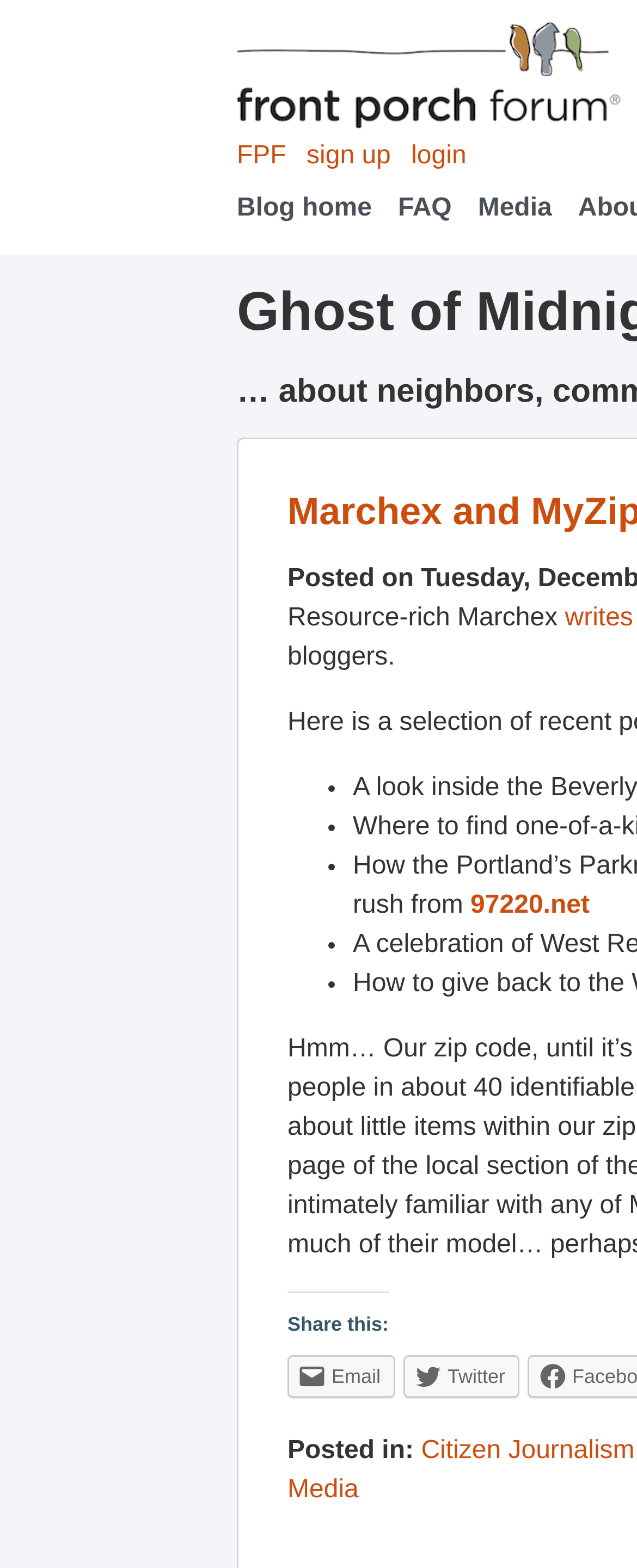Identify the bounding box of the HTML element described as: "Media".

[0.75, 0.112, 0.866, 0.154]